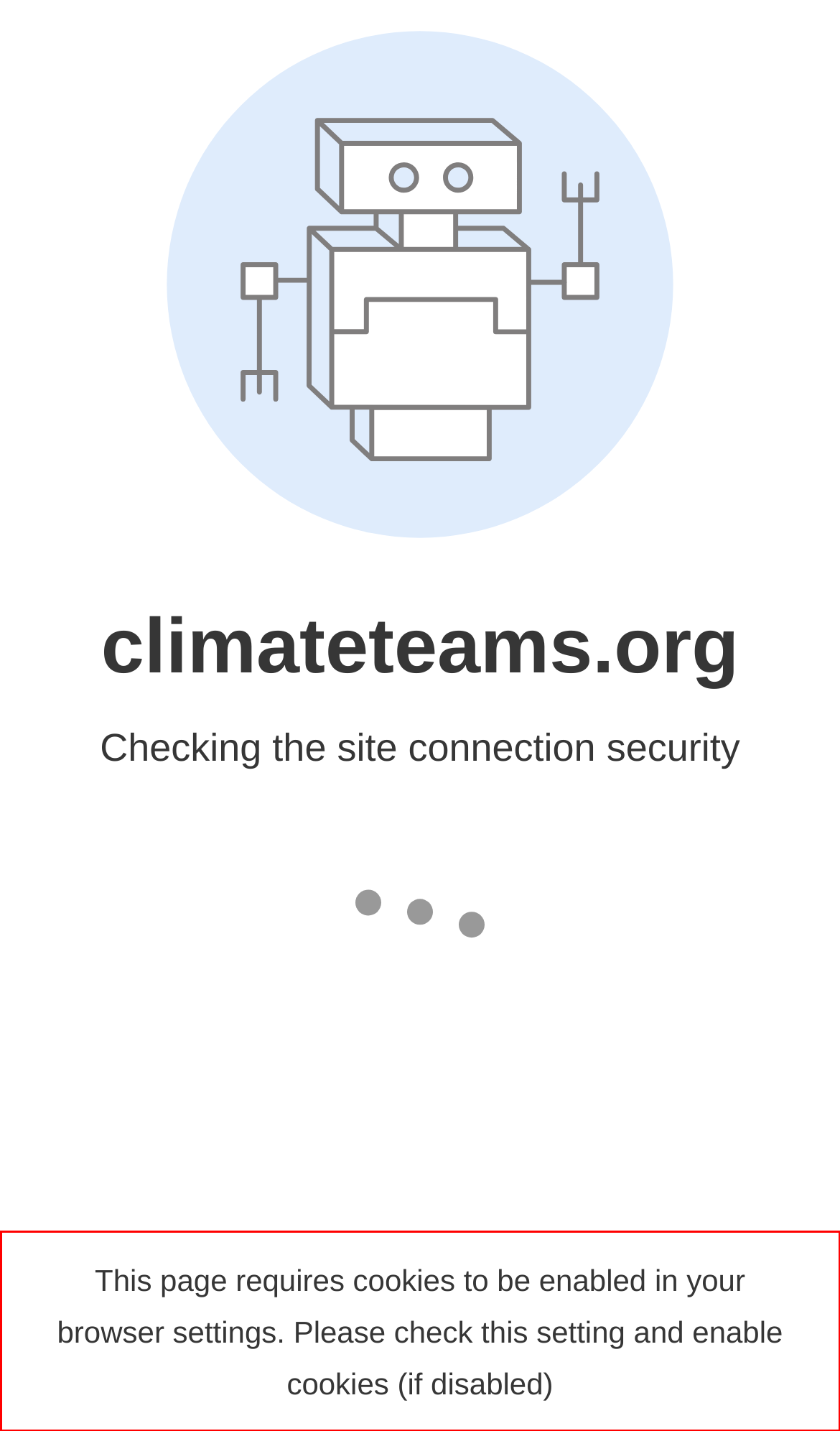Given a webpage screenshot with a red bounding box, perform OCR to read and deliver the text enclosed by the red bounding box.

This page requires cookies to be enabled in your browser settings. Please check this setting and enable cookies (if disabled)